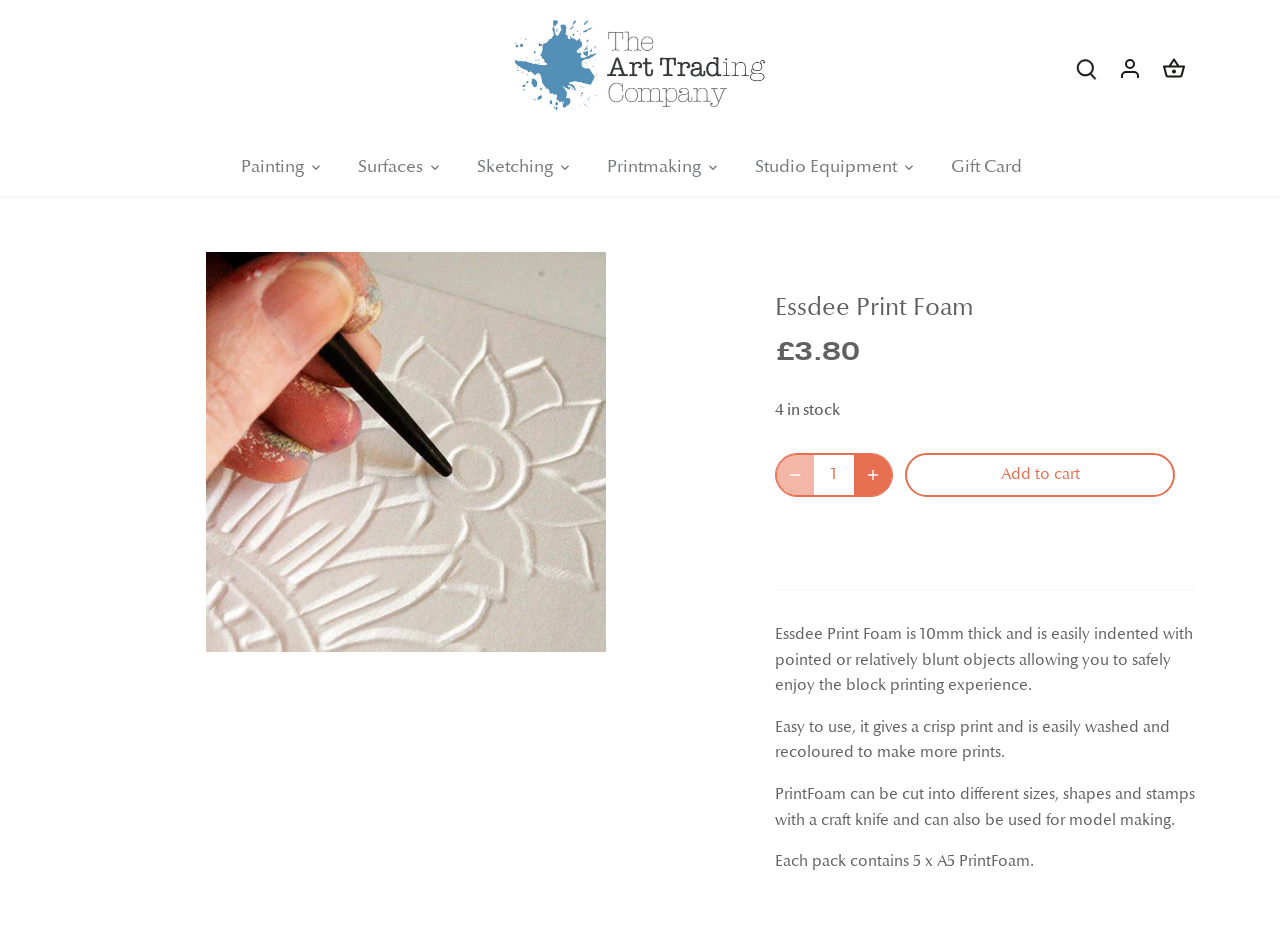Identify and generate the primary title of the webpage.

Essdee Print Foam